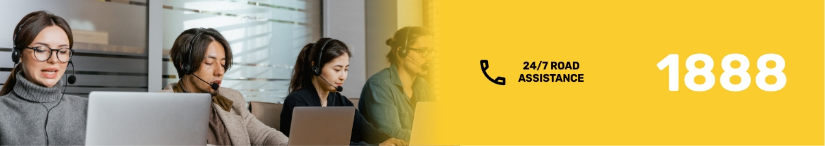Use a single word or phrase to answer the following:
What is the team engaged in?

providing support